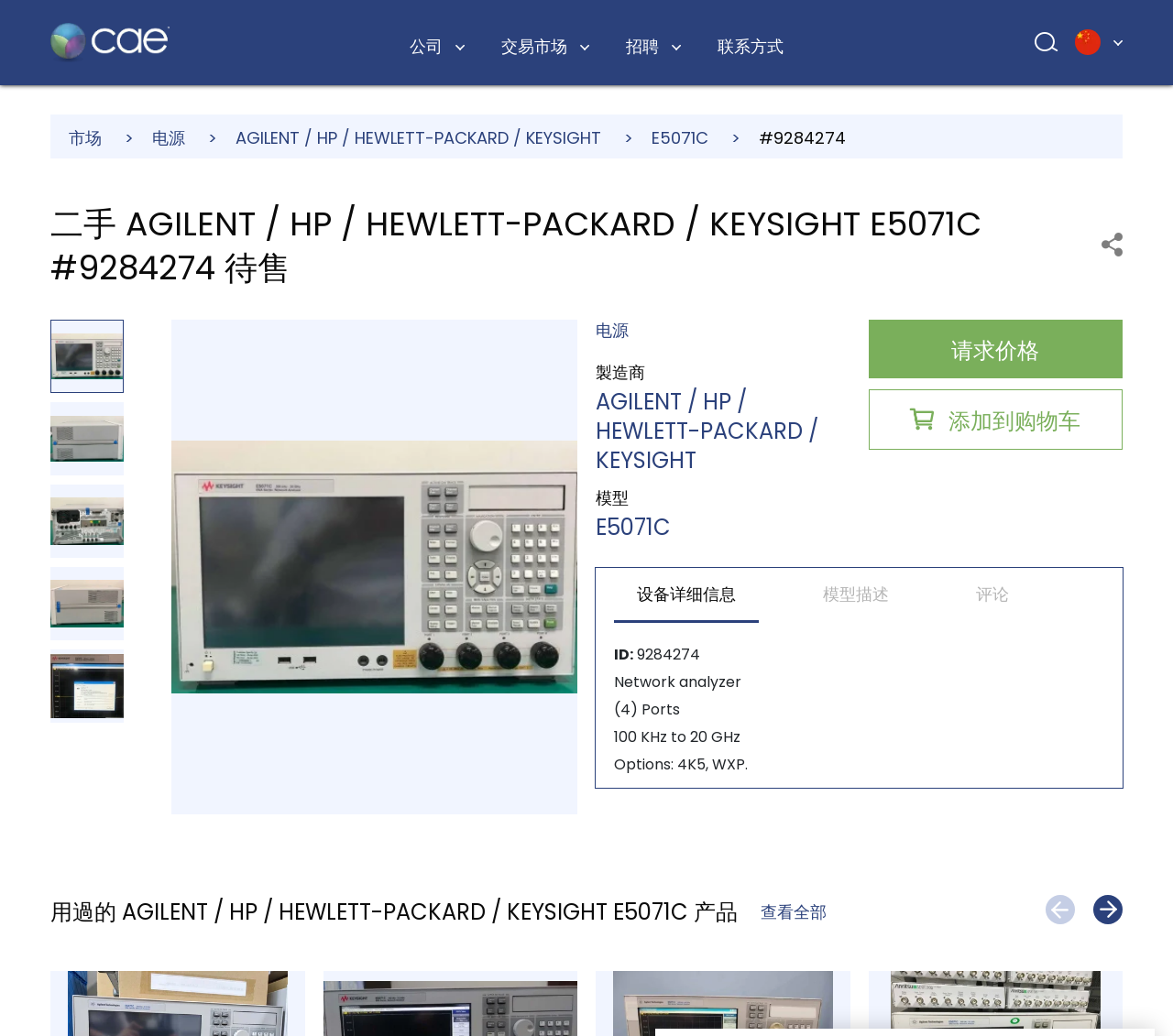Find the bounding box coordinates of the element's region that should be clicked in order to follow the given instruction: "View the '设备详细信息' tab". The coordinates should consist of four float numbers between 0 and 1, i.e., [left, top, right, bottom].

[0.523, 0.548, 0.647, 0.601]